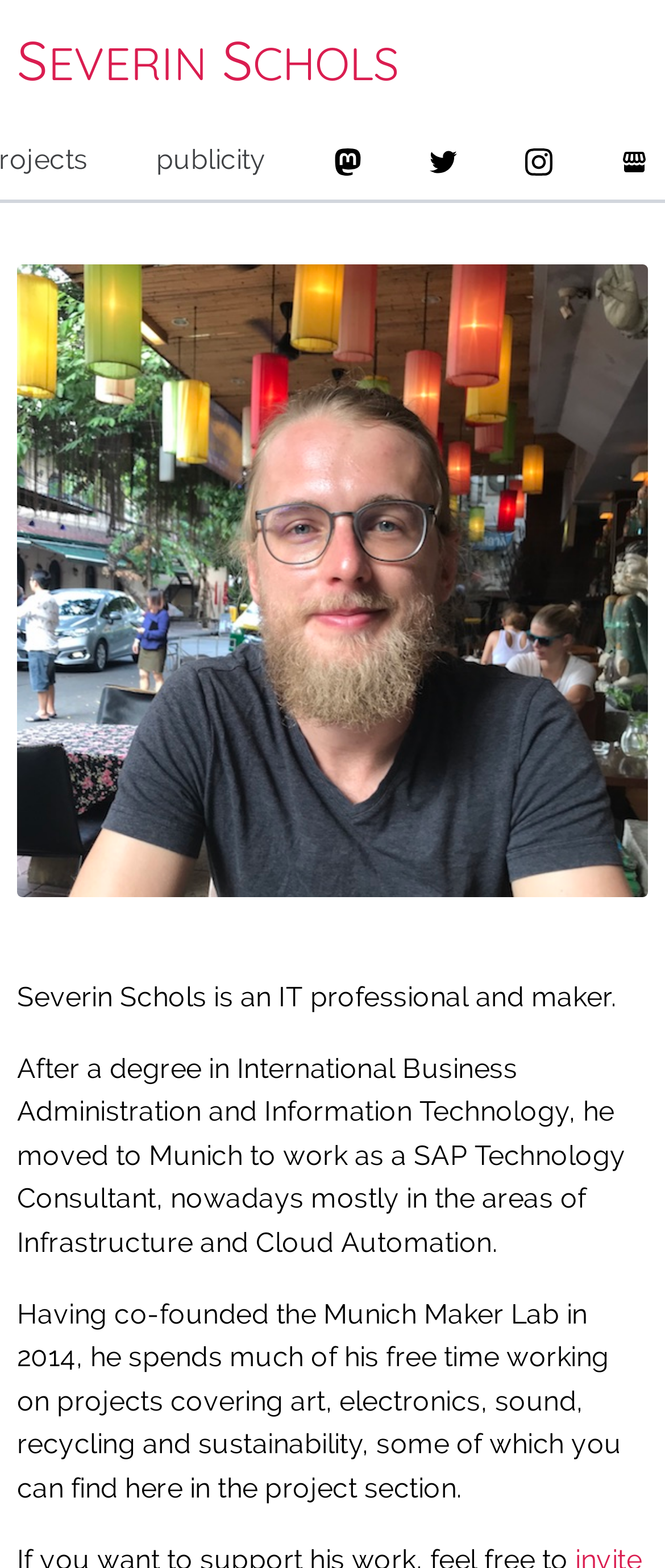Summarize the webpage with a detailed and informative caption.

The webpage is about Severin Schols, an IT professional and maker. At the top, there is a large header with the name "SEVERIN SCHOLS" in bold font, which is also a link. Below the header, there are four links: "publicity", "mastodon", "twitter", and "instagram", each accompanied by a small icon. The "mastodon" link has a small image of the Mastodon logo, the "twitter" link has a small image of the Twitter logo, and the "instagram" link has a small image of the Instagram logo. 

To the right of the links, there is a small image of Severin's face, taking up about half of the page's height. Below the image, there is a brief introduction to Severin, stating that he is an IT professional and maker. 

Following the introduction, there is a paragraph describing Severin's background, including his education and work experience as a SAP Technology Consultant. 

Below that, there is another paragraph describing Severin's projects and hobbies, including his co-founding of the Munich Maker Lab and his work on projects related to art, electronics, sound, recycling, and sustainability.